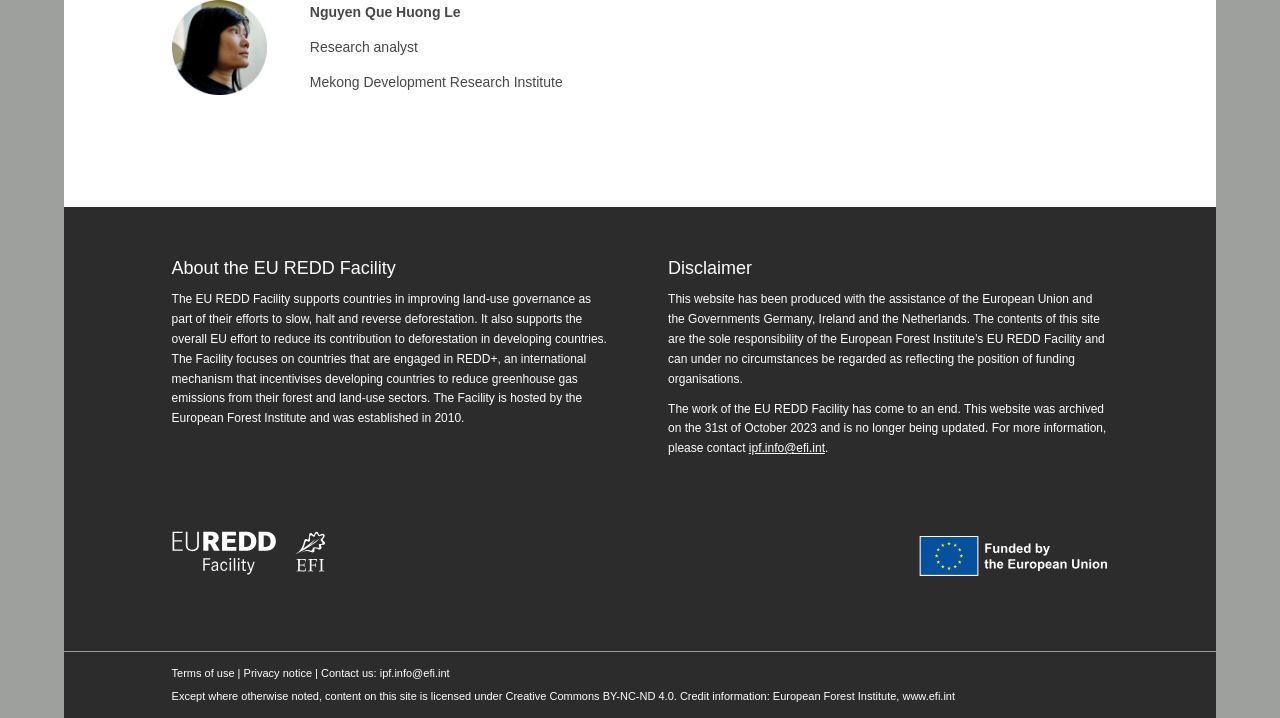What is the name of the research analyst?
Please answer the question with a detailed response using the information from the screenshot.

The name of the research analyst can be found in the top section of the webpage, where it is written in a static text element 'Nguyen Que Huong Le'.